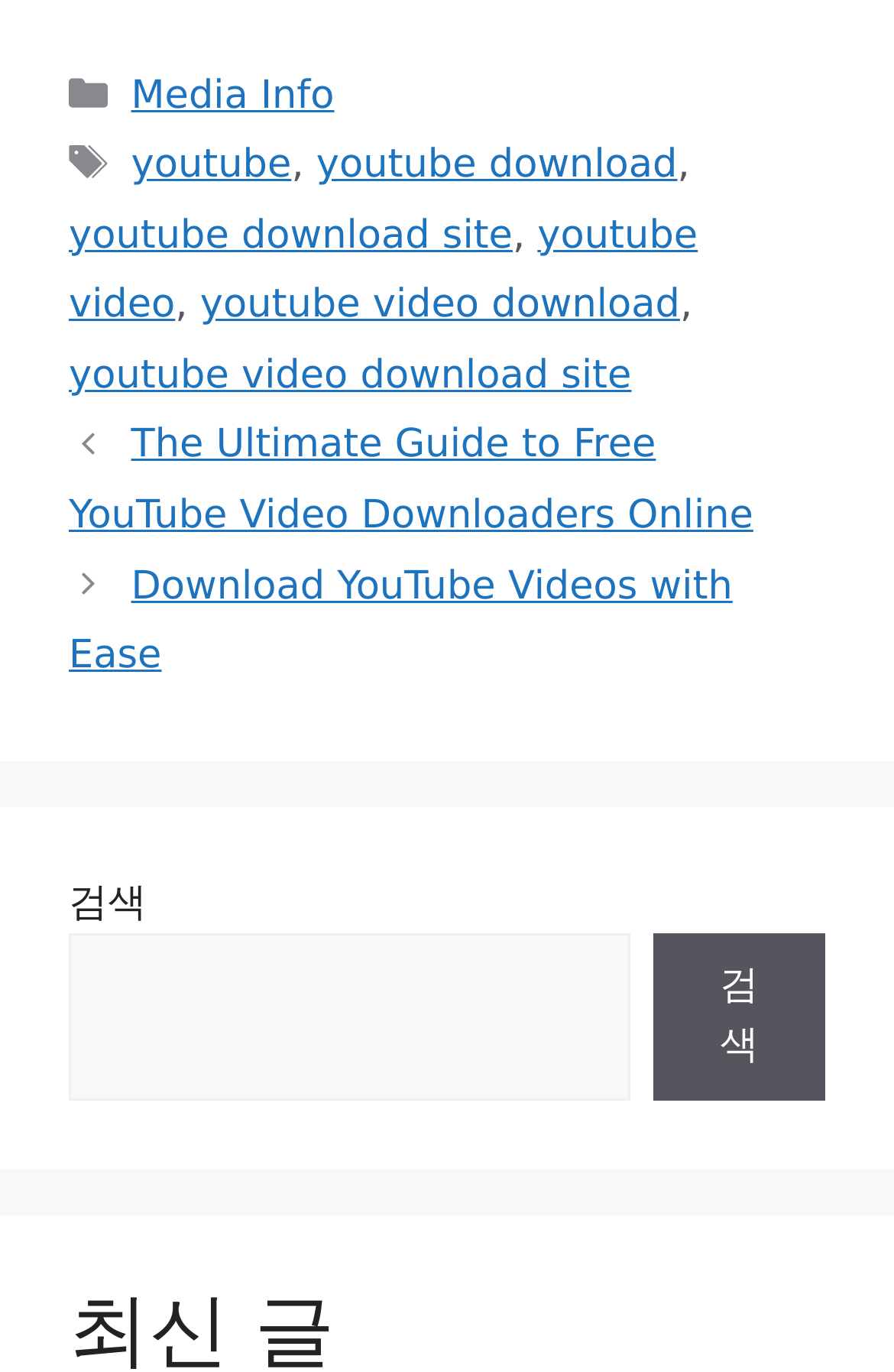Please identify the coordinates of the bounding box that should be clicked to fulfill this instruction: "read the ultimate guide to free youtube video downloaders online".

[0.077, 0.308, 0.843, 0.393]